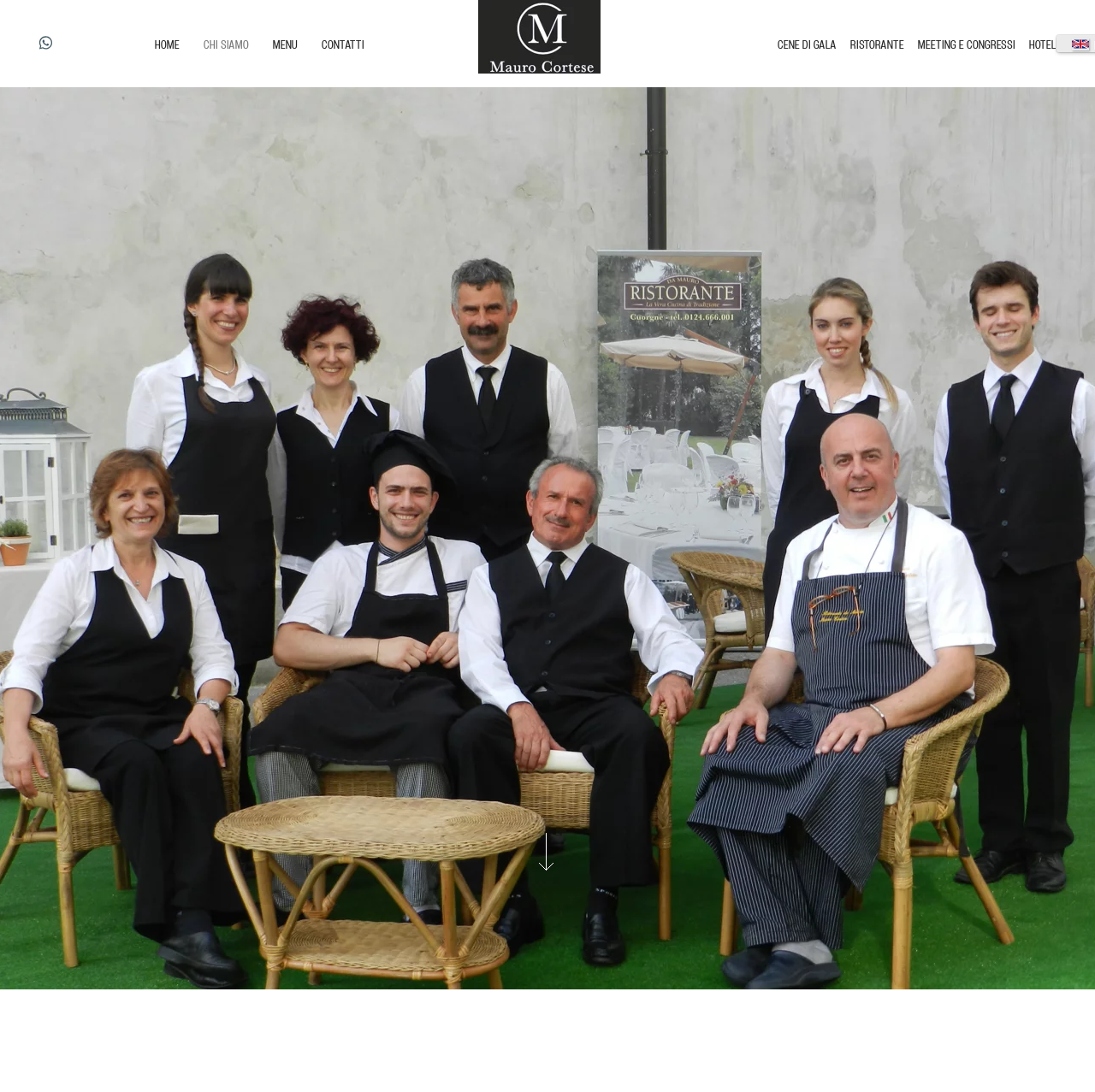Is there a WhatsApp icon?
Please provide a detailed and thorough answer to the question.

I noticed an image of a WhatsApp icon located at the top left corner of the webpage, which indicates that the website has a WhatsApp presence.